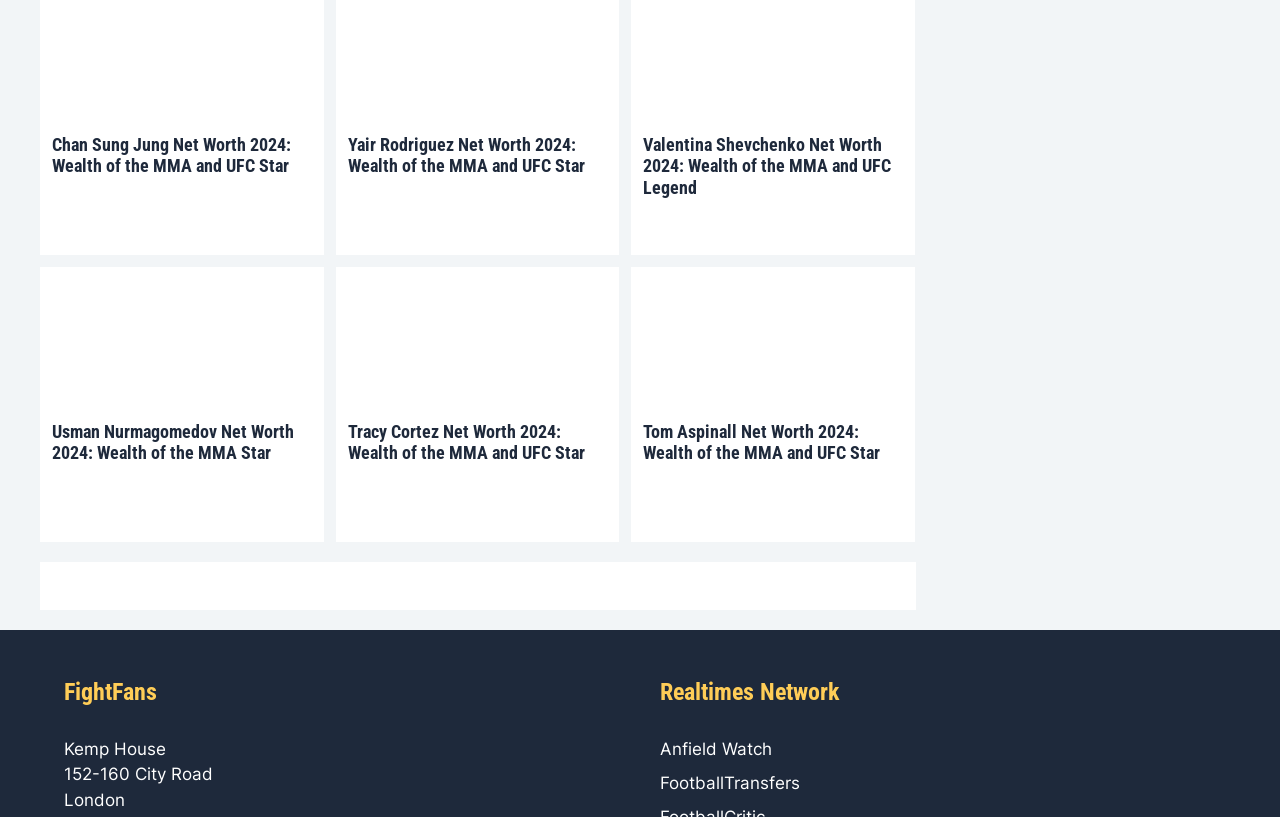Please answer the following query using a single word or phrase: 
How many figures are on the webpage?

3